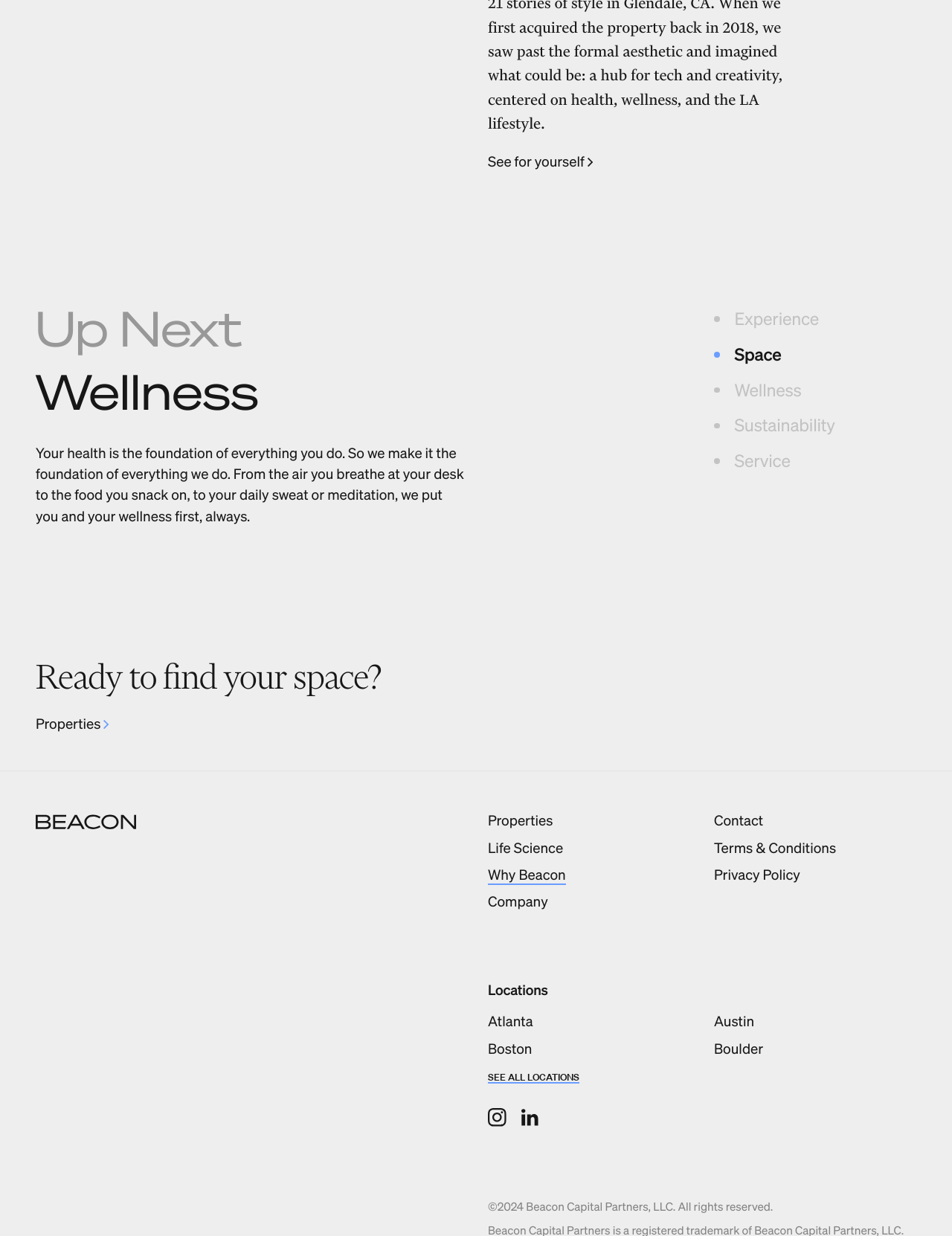Predict the bounding box coordinates of the area that should be clicked to accomplish the following instruction: "Click on 'Instagram'". The bounding box coordinates should consist of four float numbers between 0 and 1, i.e., [left, top, right, bottom].

[0.512, 0.897, 0.532, 0.911]